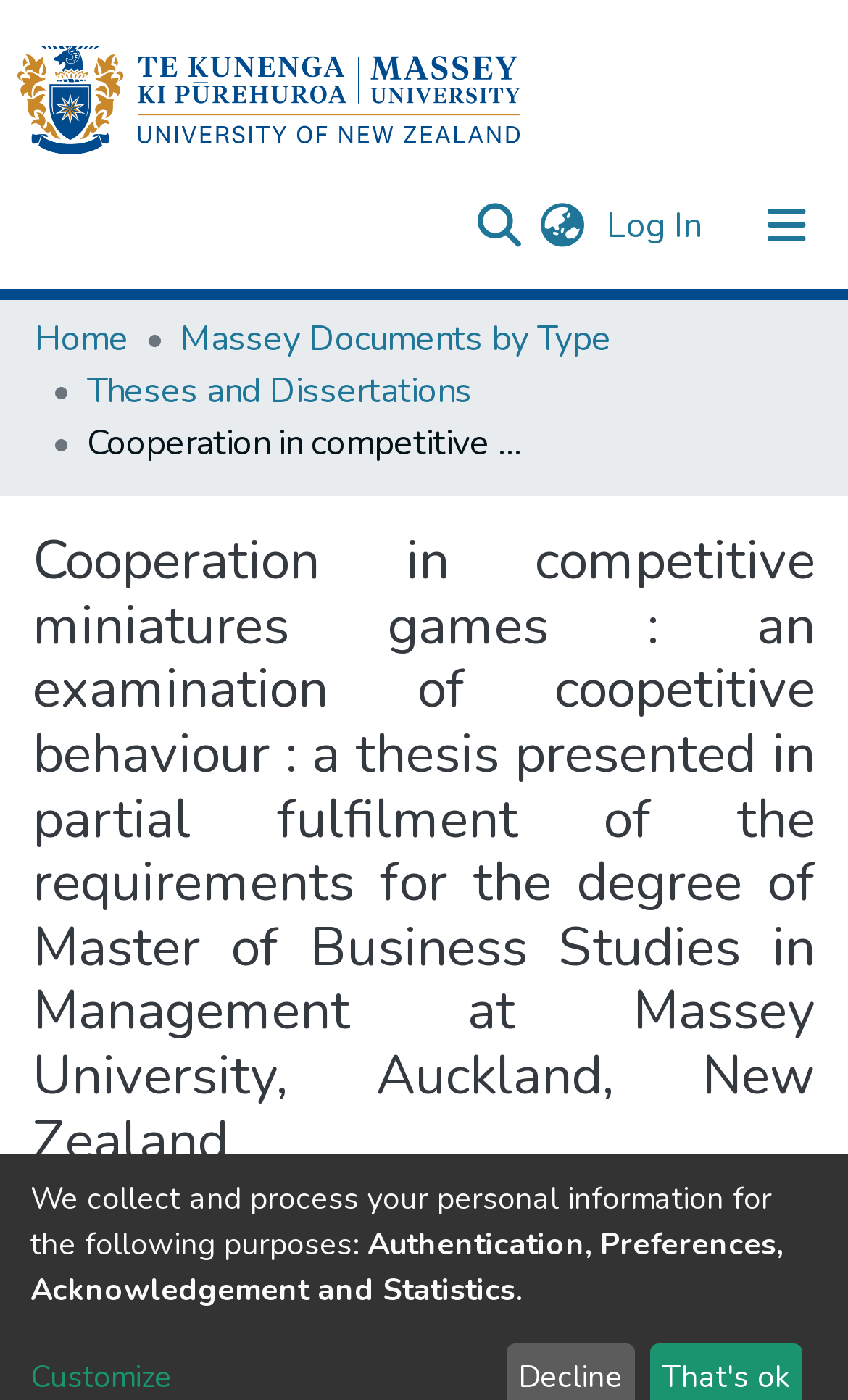Identify the bounding box for the element characterized by the following description: "alt="Repository logo"".

[0.021, 0.025, 0.613, 0.118]